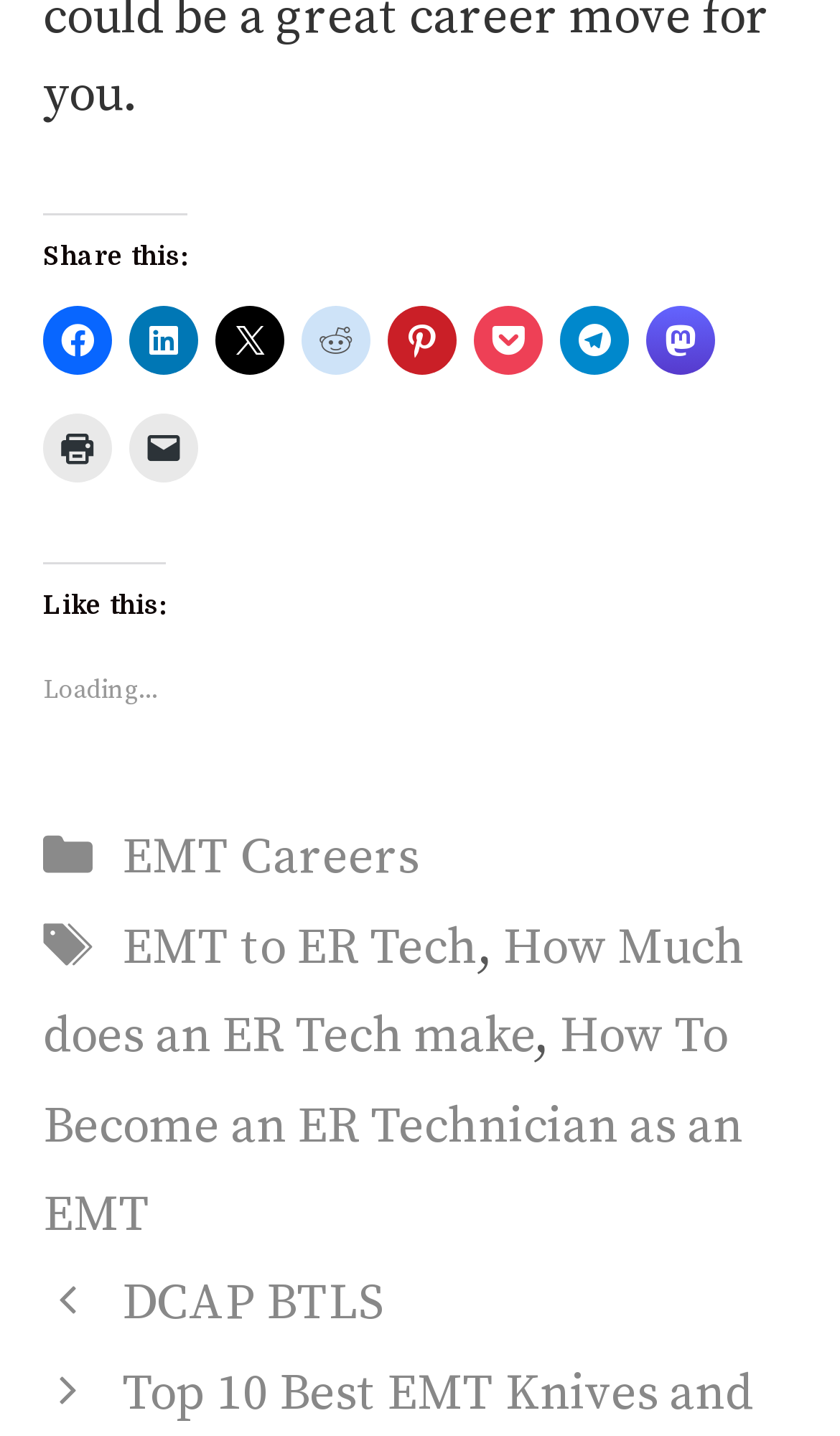What is the second link in the 'Like this:' section?
Please use the image to deliver a detailed and complete answer.

I can see a section labeled 'Like this:' with multiple links, and the second link is 'EMT to ER Tech'.